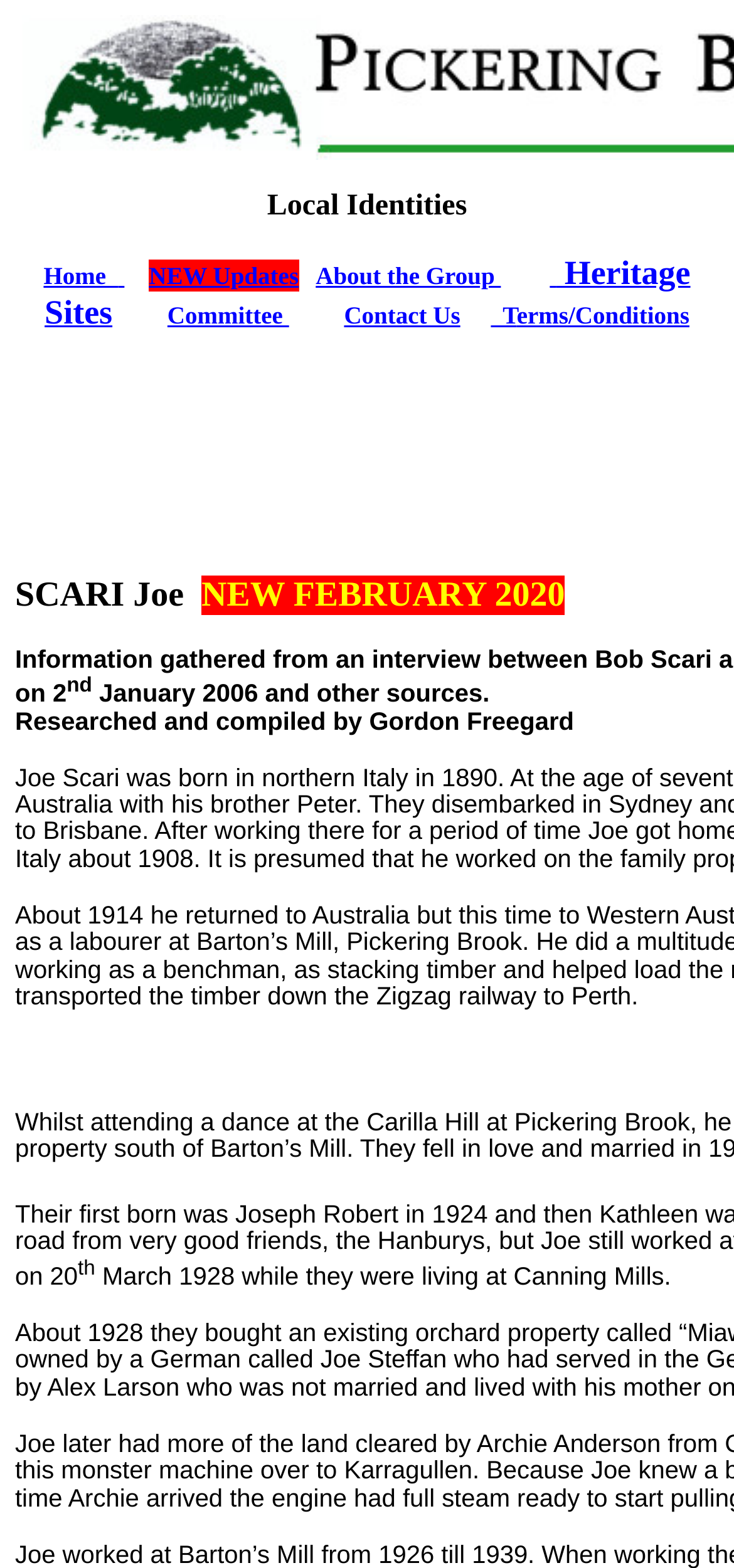Identify the bounding box coordinates of the part that should be clicked to carry out this instruction: "go to home page".

[0.059, 0.167, 0.161, 0.185]